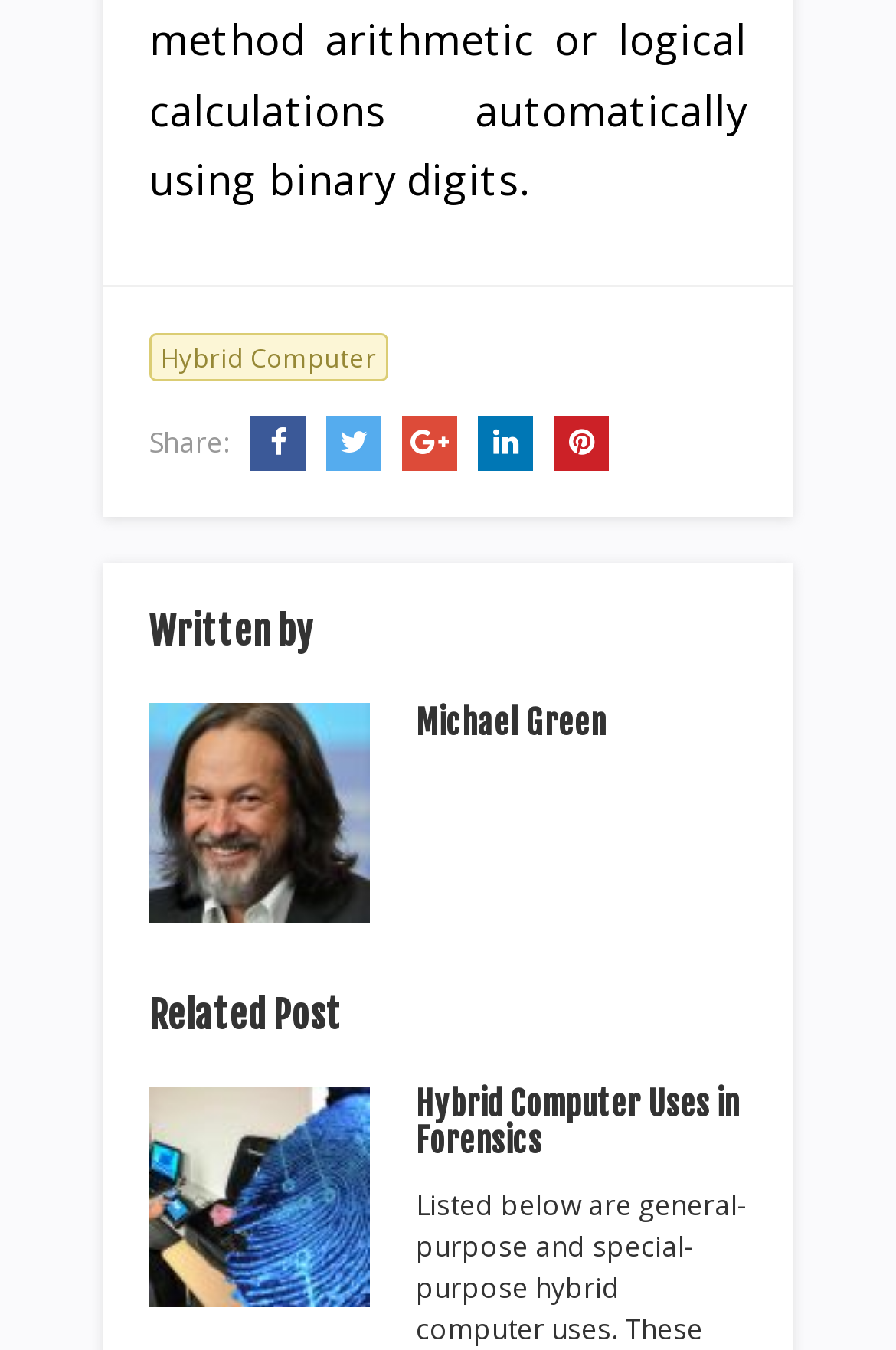Identify the bounding box coordinates of the region I need to click to complete this instruction: "View the Hybrid Computer Uses in Forensics post".

[0.464, 0.802, 0.826, 0.86]